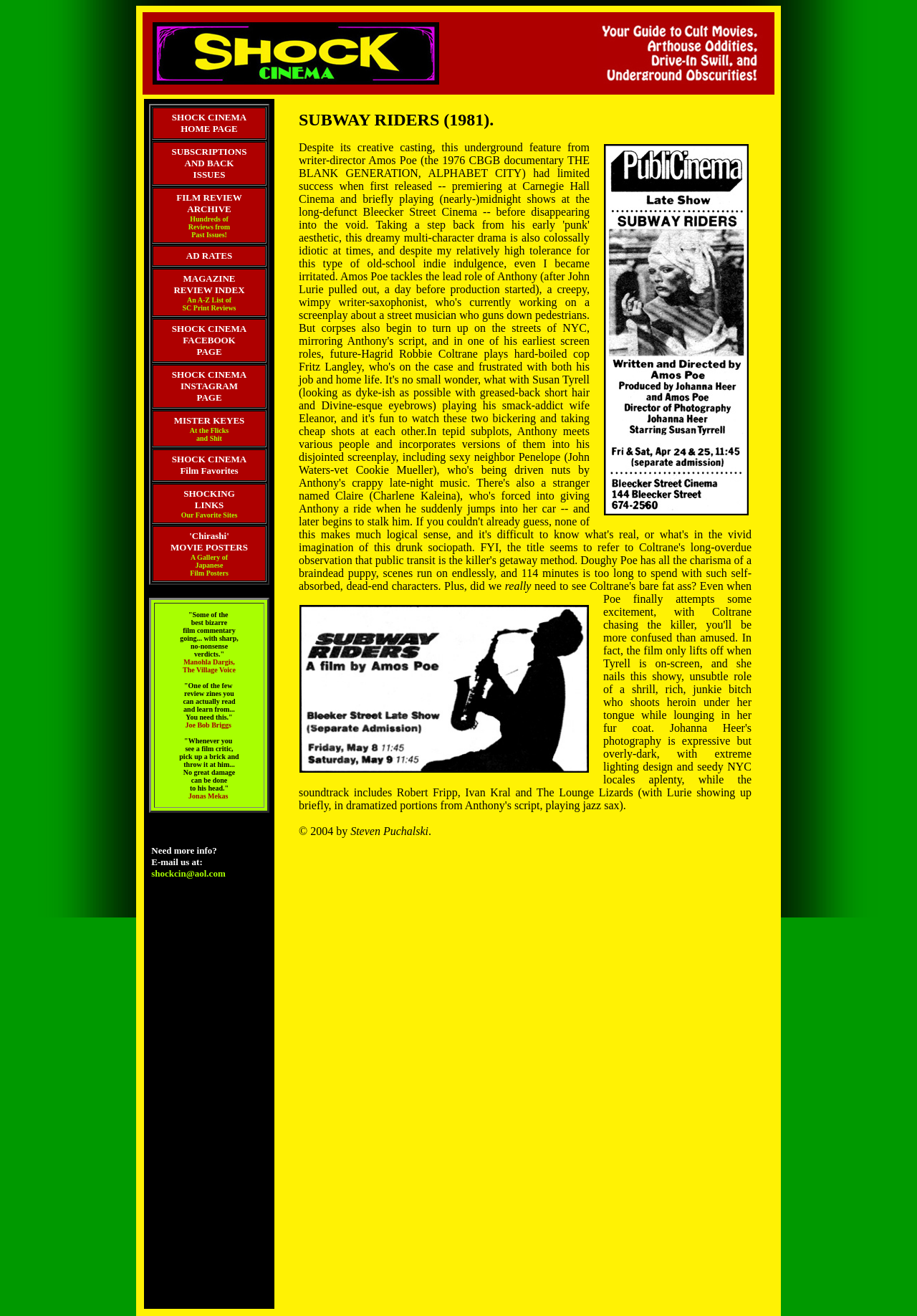What is the topic of the 'MISTER KEYES At the Flicks and Shit' link?
Based on the image, provide a one-word or brief-phrase response.

Film reviews or criticism